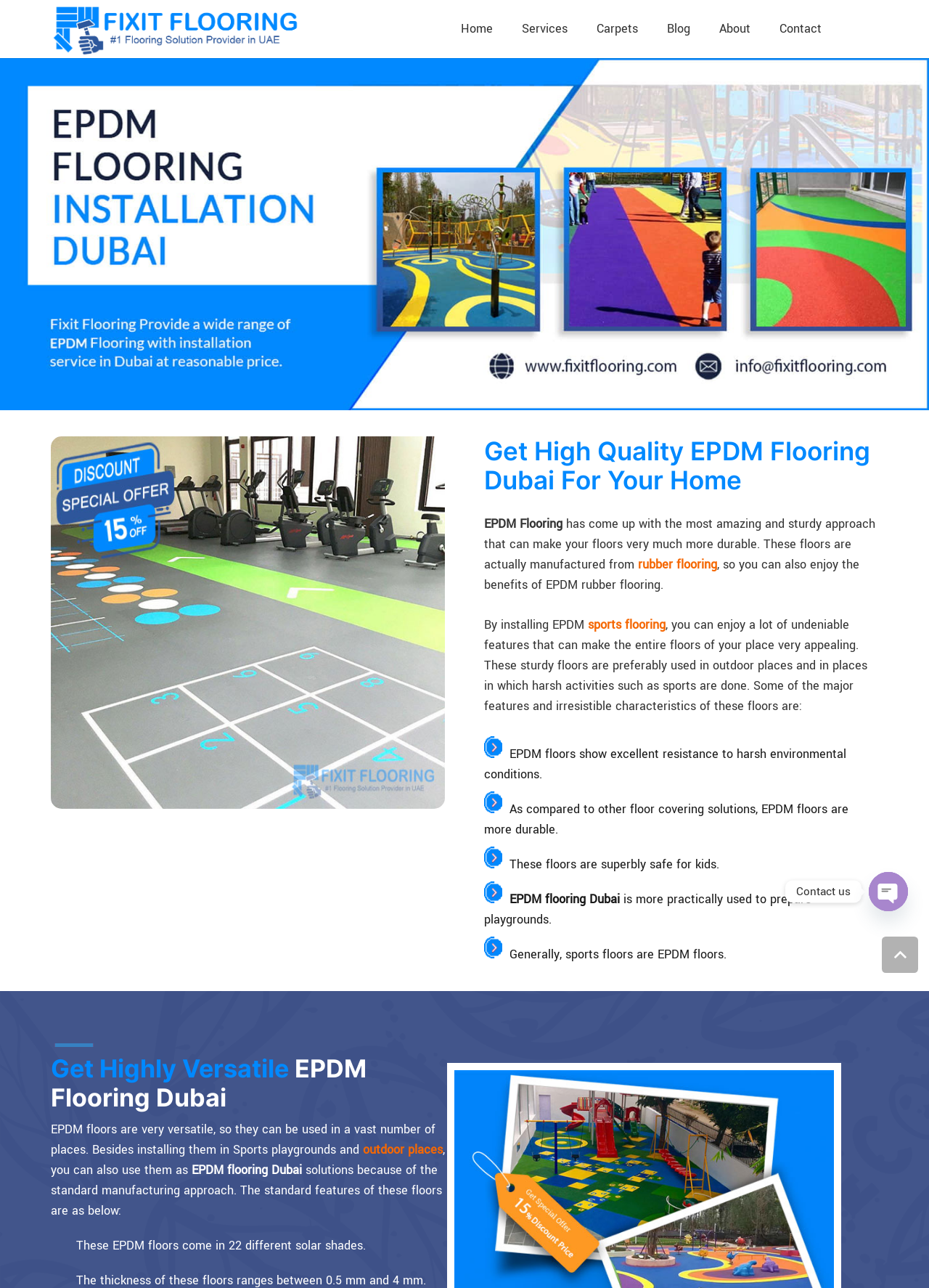Where can EPDM flooring be used? Look at the image and give a one-word or short phrase answer.

Outdoor places and sports playgrounds